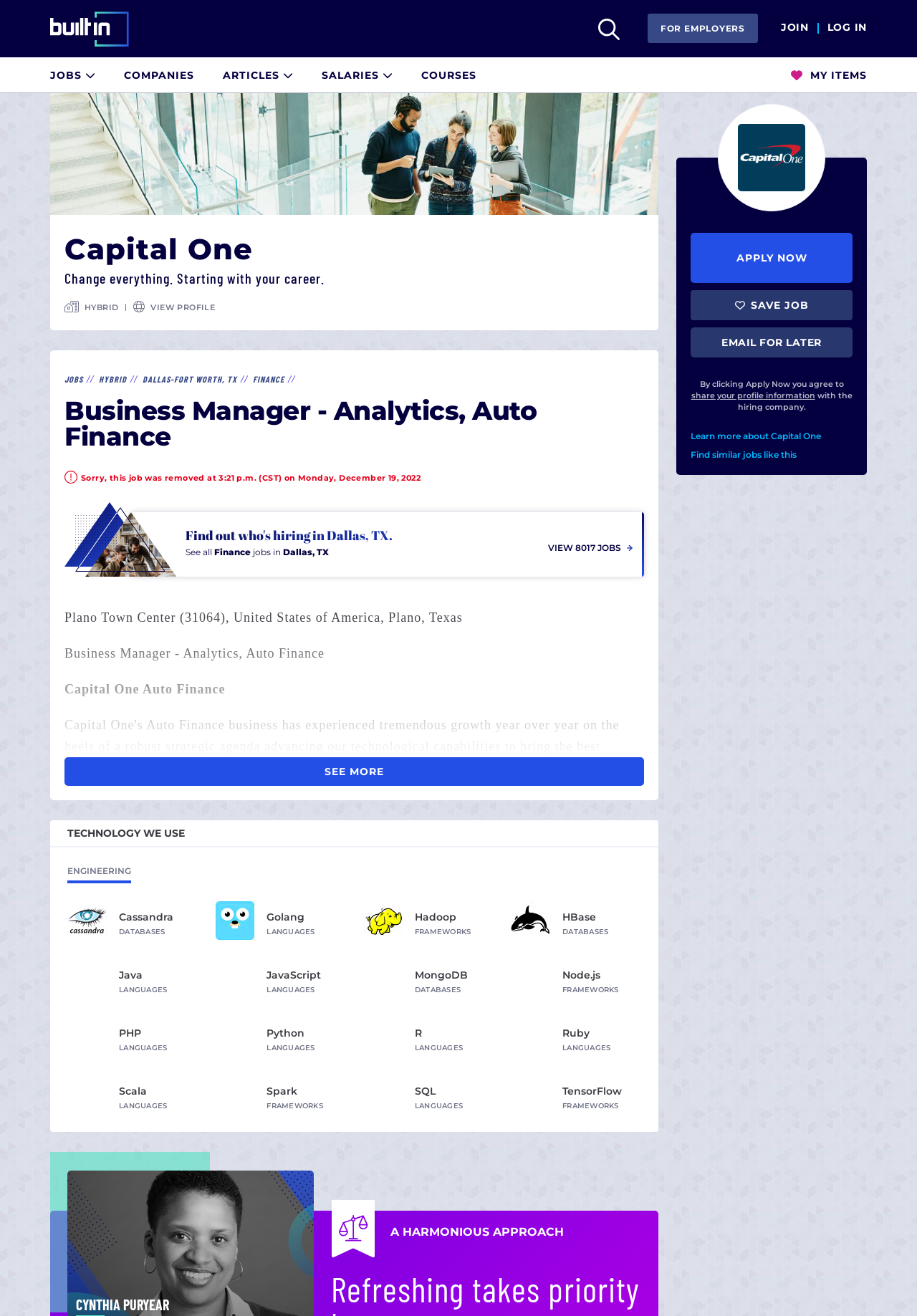Please provide the bounding box coordinates for the element that needs to be clicked to perform the instruction: "View profile". The coordinates must consist of four float numbers between 0 and 1, formatted as [left, top, right, bottom].

[0.164, 0.231, 0.235, 0.237]